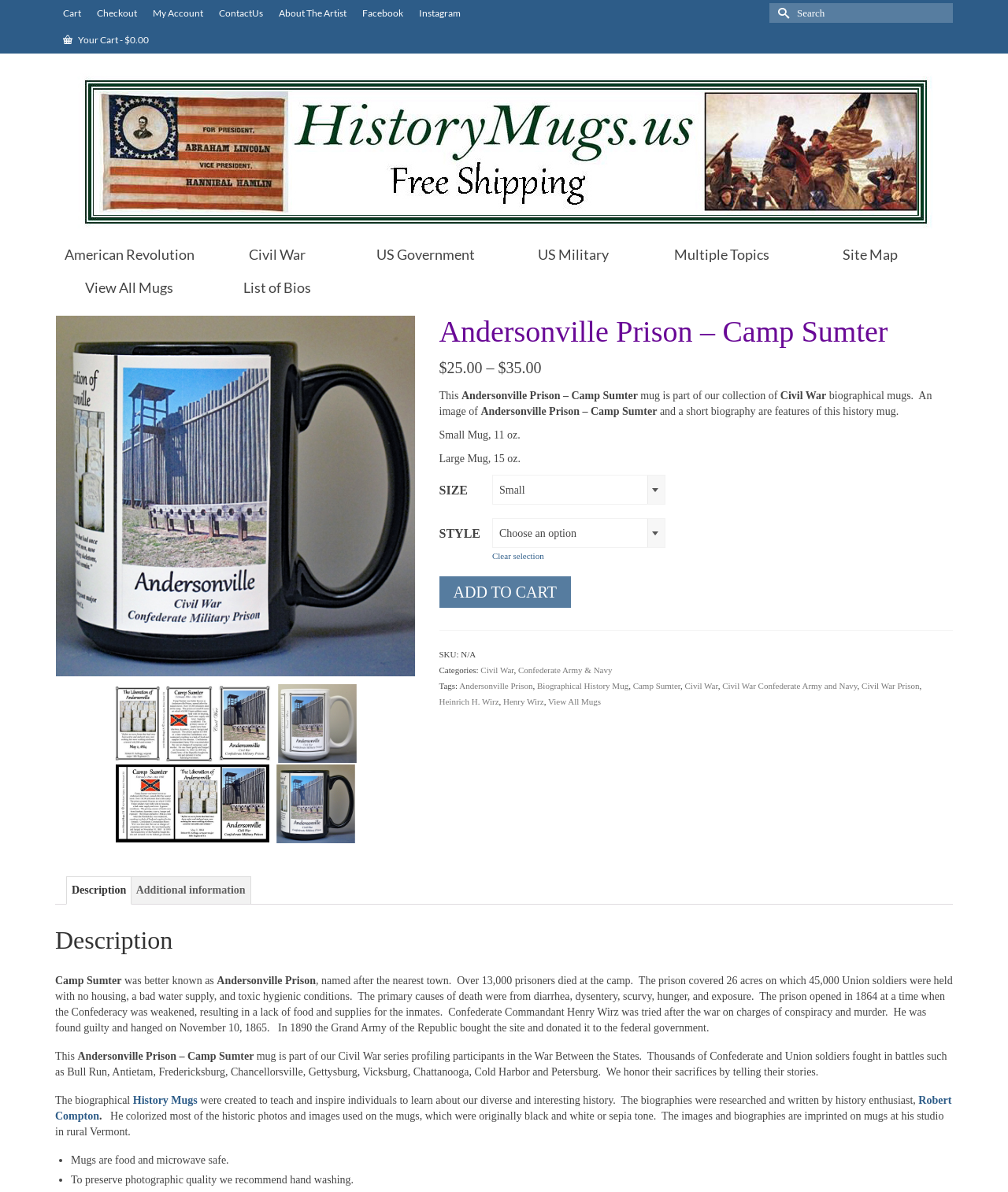Extract the bounding box coordinates of the UI element described: "Your Cart - $0.00". Provide the coordinates in the format [left, top, right, bottom] with values ranging from 0 to 1.

[0.055, 0.022, 0.155, 0.045]